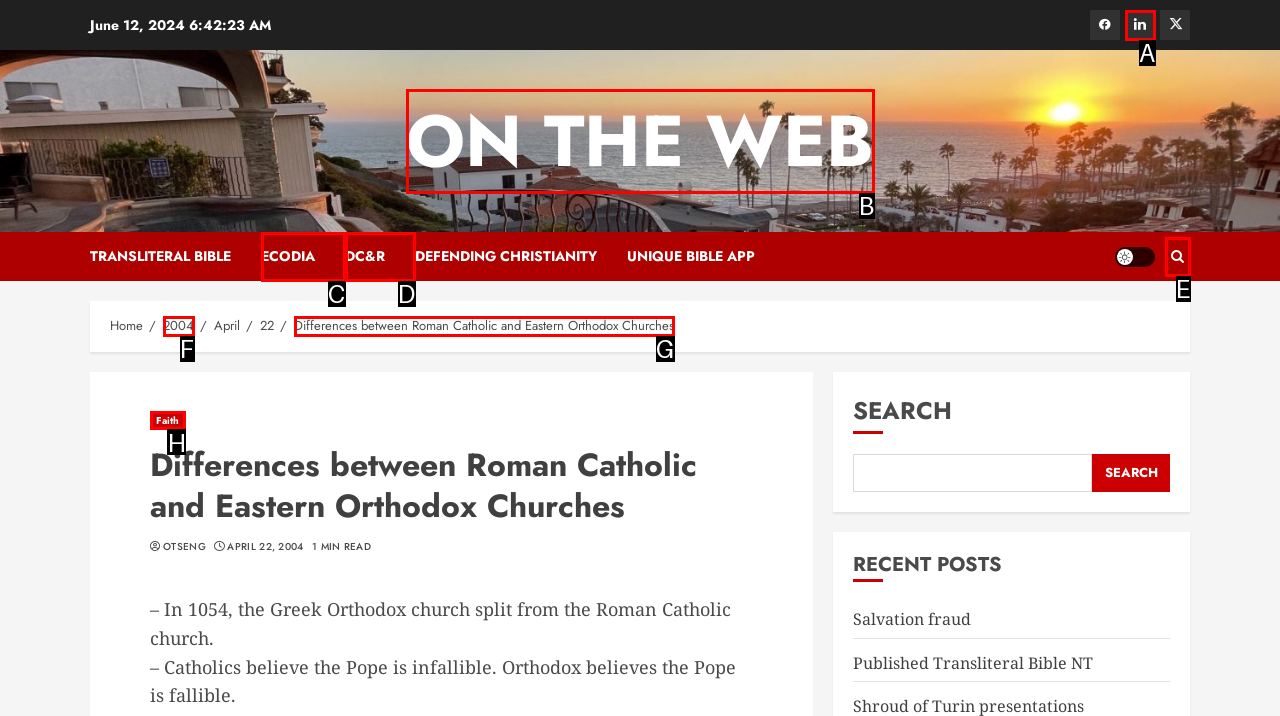Determine which option fits the following description: DC&R
Answer with the corresponding option's letter directly.

D